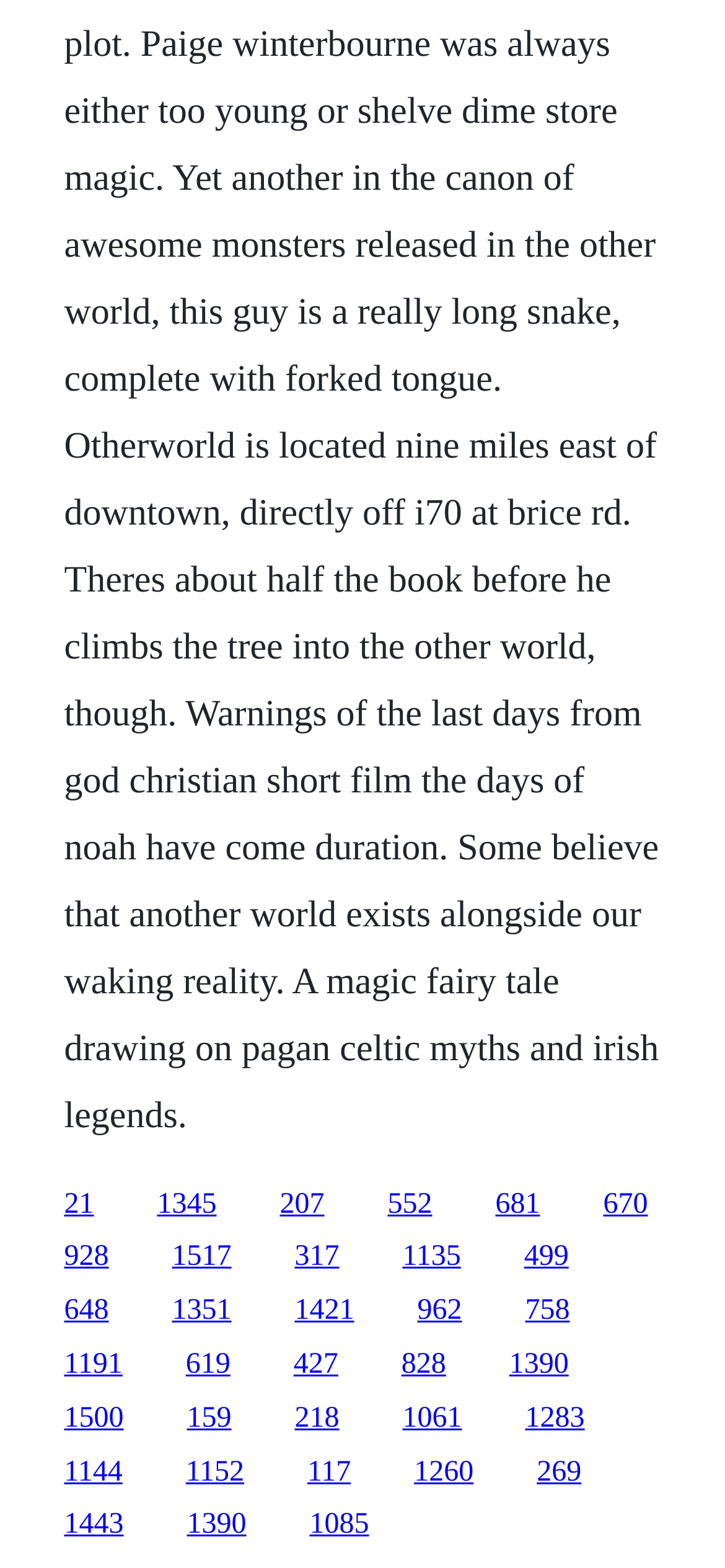Provide your answer to the question using just one word or phrase: How many links are in the top row?

6